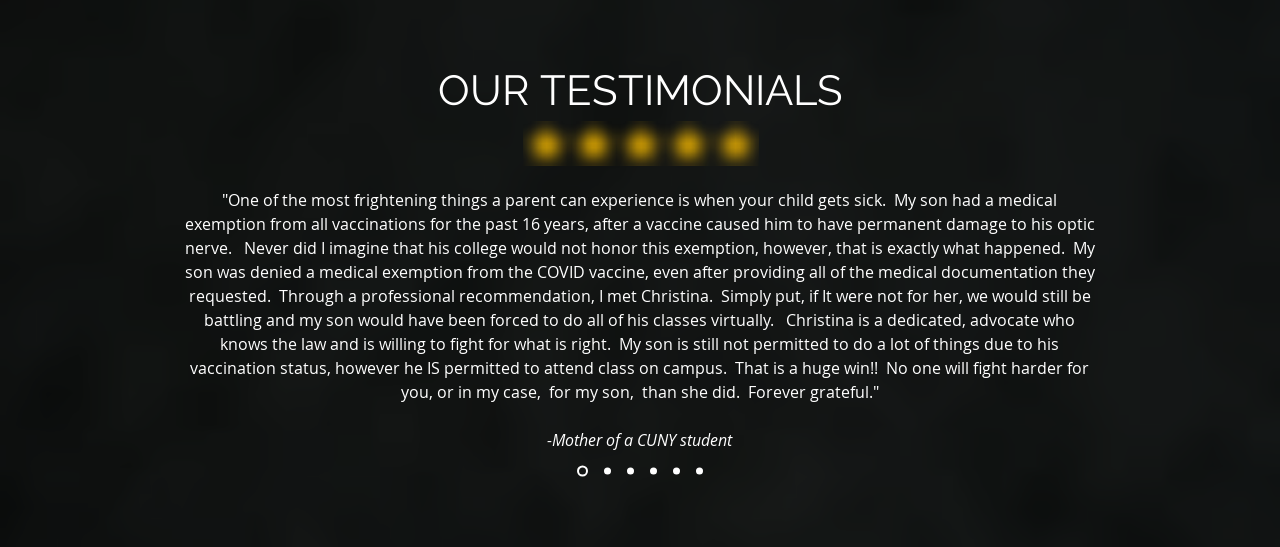What is the mother's son attending after getting support from Christina?
By examining the image, provide a one-word or phrase answer.

Classes on campus